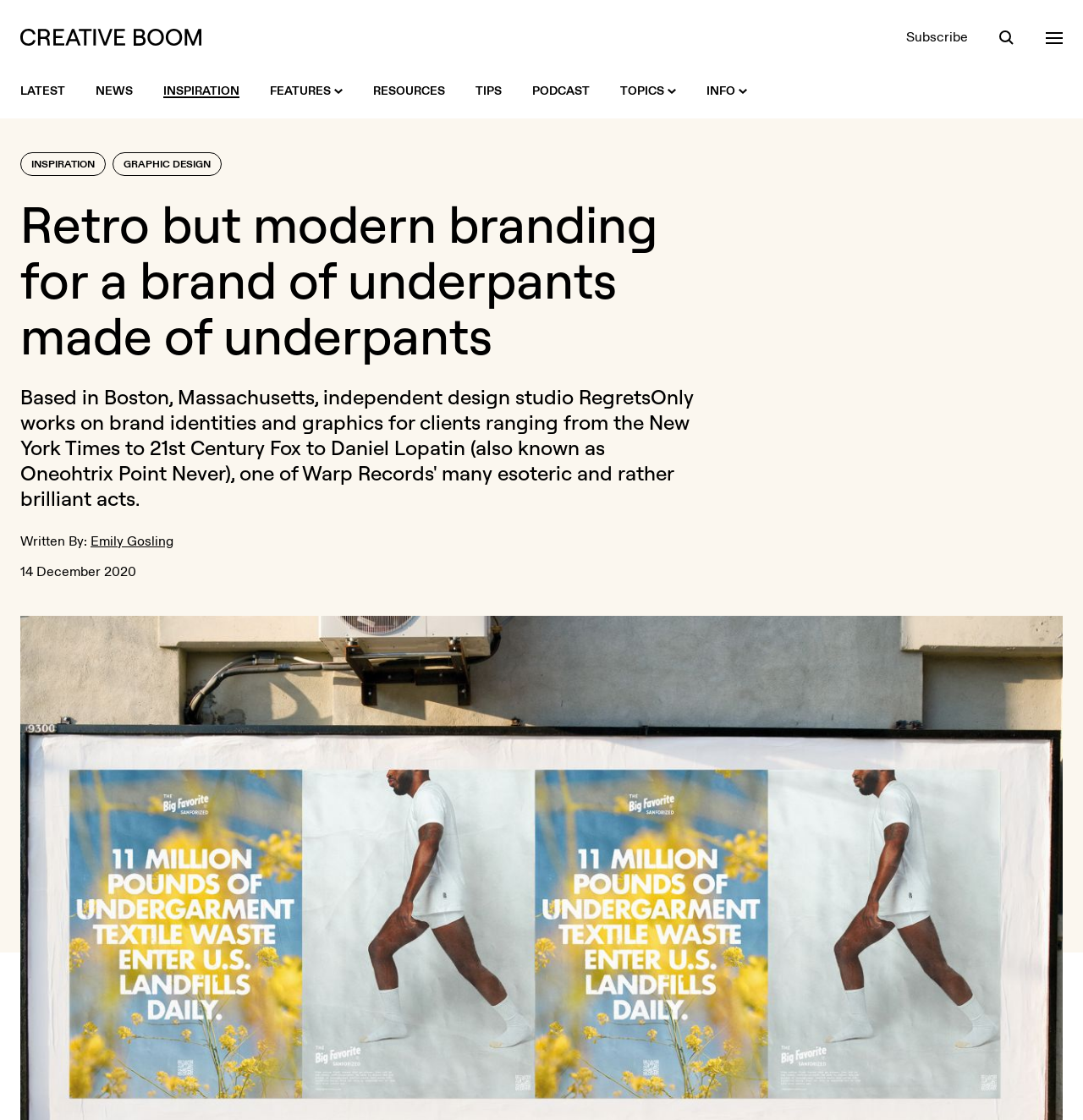Using the provided element description: "Oneohtrix Point Never", identify the bounding box coordinates. The coordinates should be four floats between 0 and 1 in the order [left, top, right, bottom].

[0.019, 0.411, 0.208, 0.434]